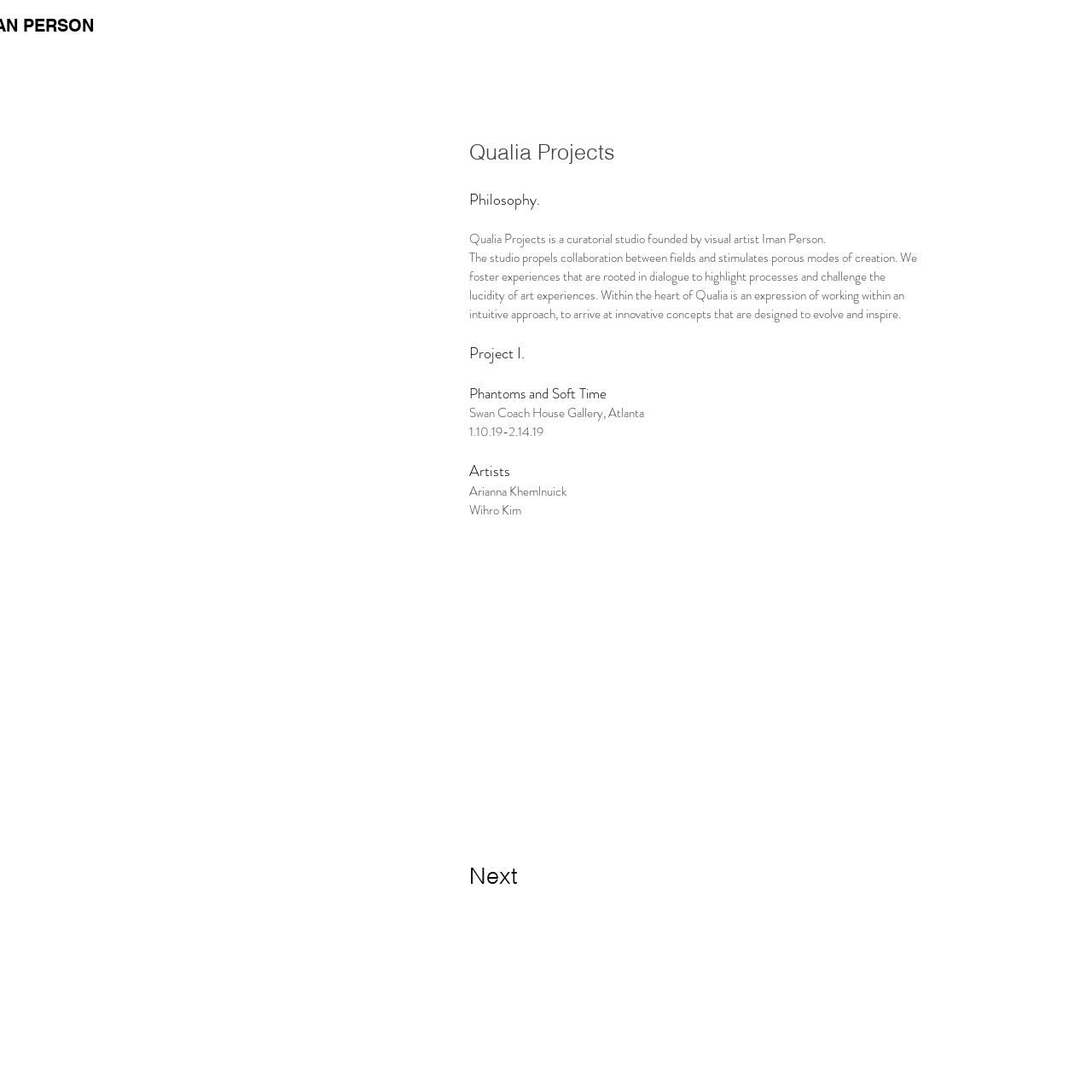Summarize the webpage with a detailed and informative caption.

The webpage is about Qualia, a curatorial studio founded by visual artist Iman Person. At the top, there is a heading "Qualia Projects" followed by a brief description of the studio's mission, which is to propel collaboration between fields and stimulate porous modes of creation. 

Below the heading, there are several paragraphs of text that provide more information about the studio's approach and goals. The text is positioned in the middle of the page, spanning from the top to about three-quarters of the way down. 

On the same level as the description, there is a section that appears to be a project listing. It starts with the title "Project I." followed by the name "Phantoms and Soft Time" and the location "Swan Coach House Gallery, Atlanta". The dates "1.10.19-2.14.19" are listed below, and then there is a list of artists involved, including Arianna Khemlnuick and Wihro Kim. 

At the very bottom of the page, there is a link to "Next" which is positioned in the middle of the page. There are no images on the page.